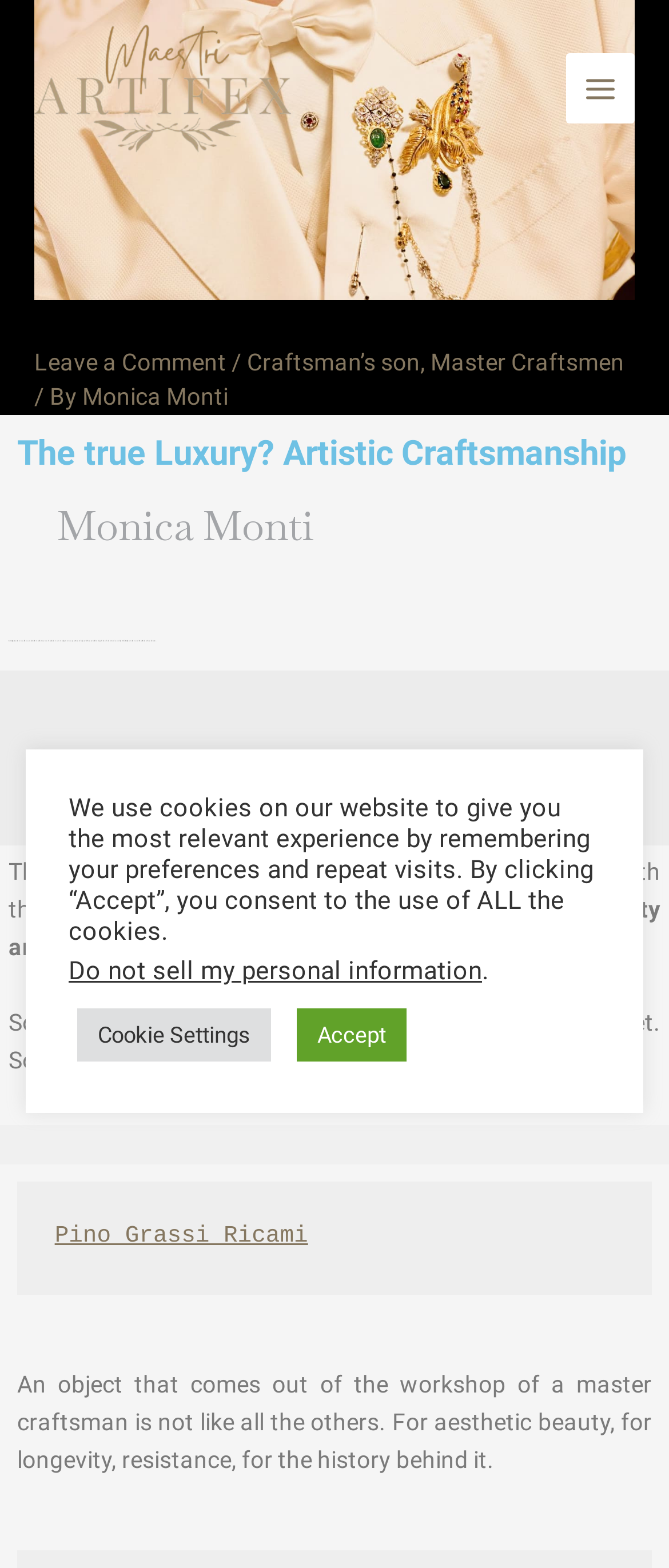Please identify the bounding box coordinates of the area that needs to be clicked to follow this instruction: "Read the article by Monica Monti".

[0.123, 0.244, 0.341, 0.262]